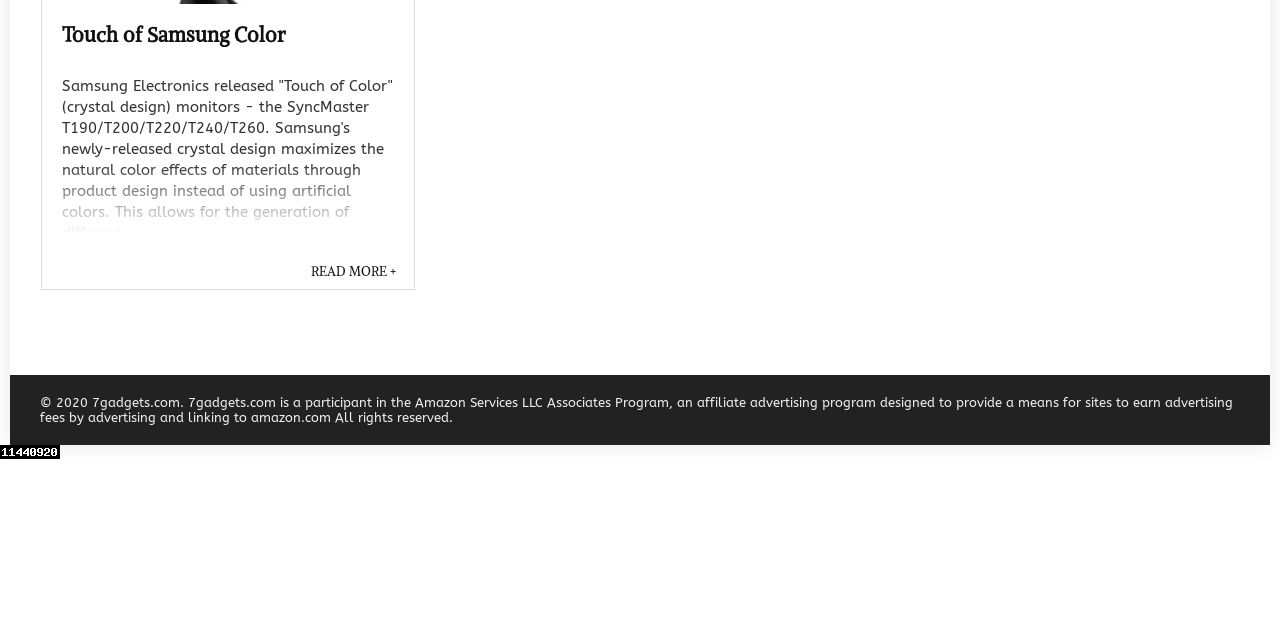Determine the bounding box coordinates for the UI element matching this description: "Touch of Samsung Color".

[0.048, 0.034, 0.223, 0.073]